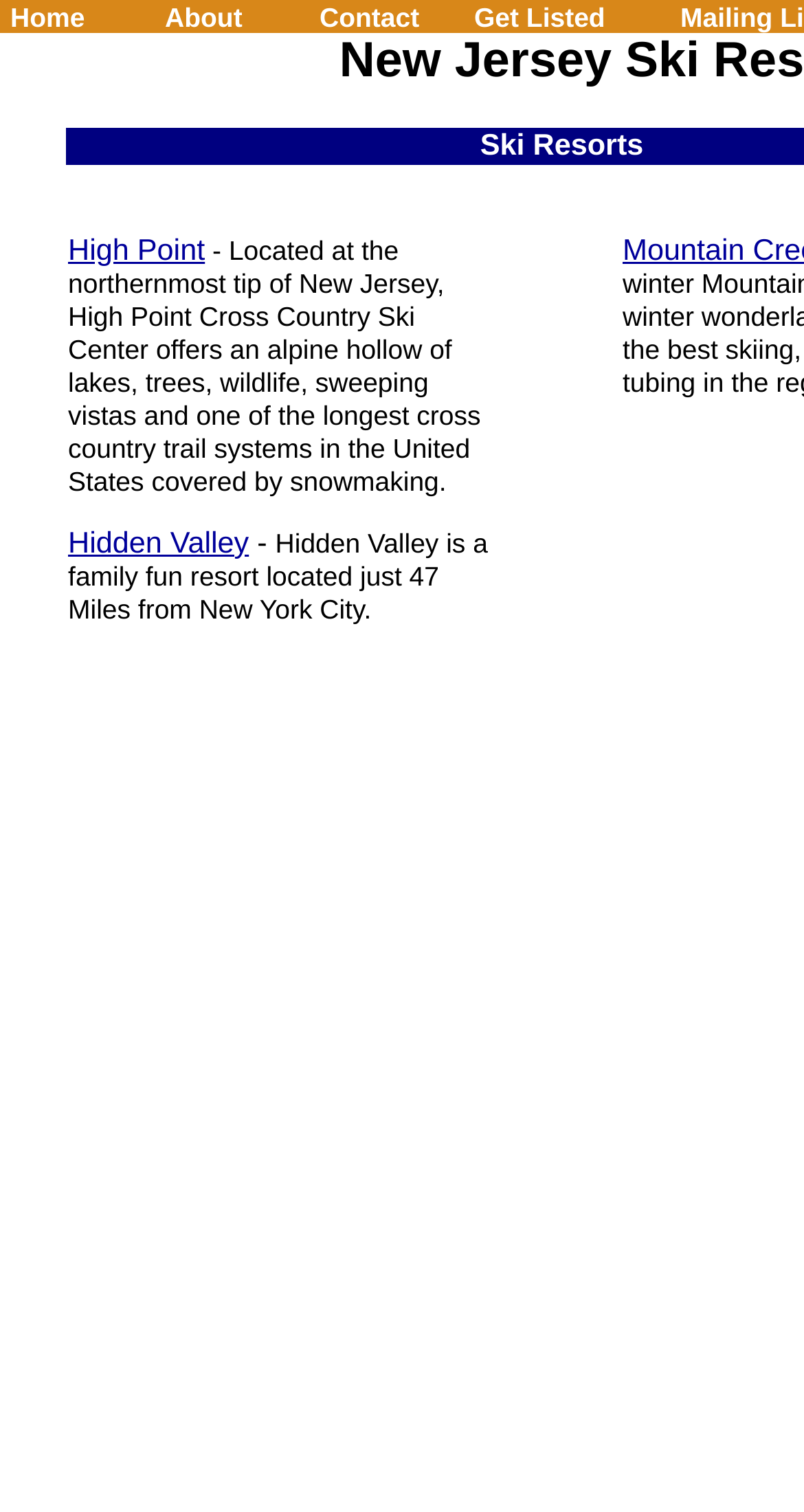How many ski resorts are listed on this webpage?
Using the image, provide a detailed and thorough answer to the question.

I counted the number of ski resorts listed on this webpage by looking at the LayoutTableCell elements with OCR text. I found two ski resorts, High Point and Hidden Valley, which are described in detail on the webpage.